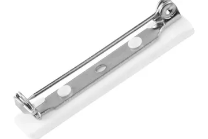Explain the details of the image you are viewing.

This image displays a clear, plastic self-adhesive bar and pin, designed for securely attaching items such as badges or identification cards. The pin features a sturdy metal fastening mechanism, allowing for reliable attachment to clothing without causing damage. It's packaged in sets of 100 clips, making it ideal for events or workplaces requiring multiple badges. The product is labeled as "CLSAC3," and is priced at $77.00, offering a practical solution for organizing identity verification in various professional settings.